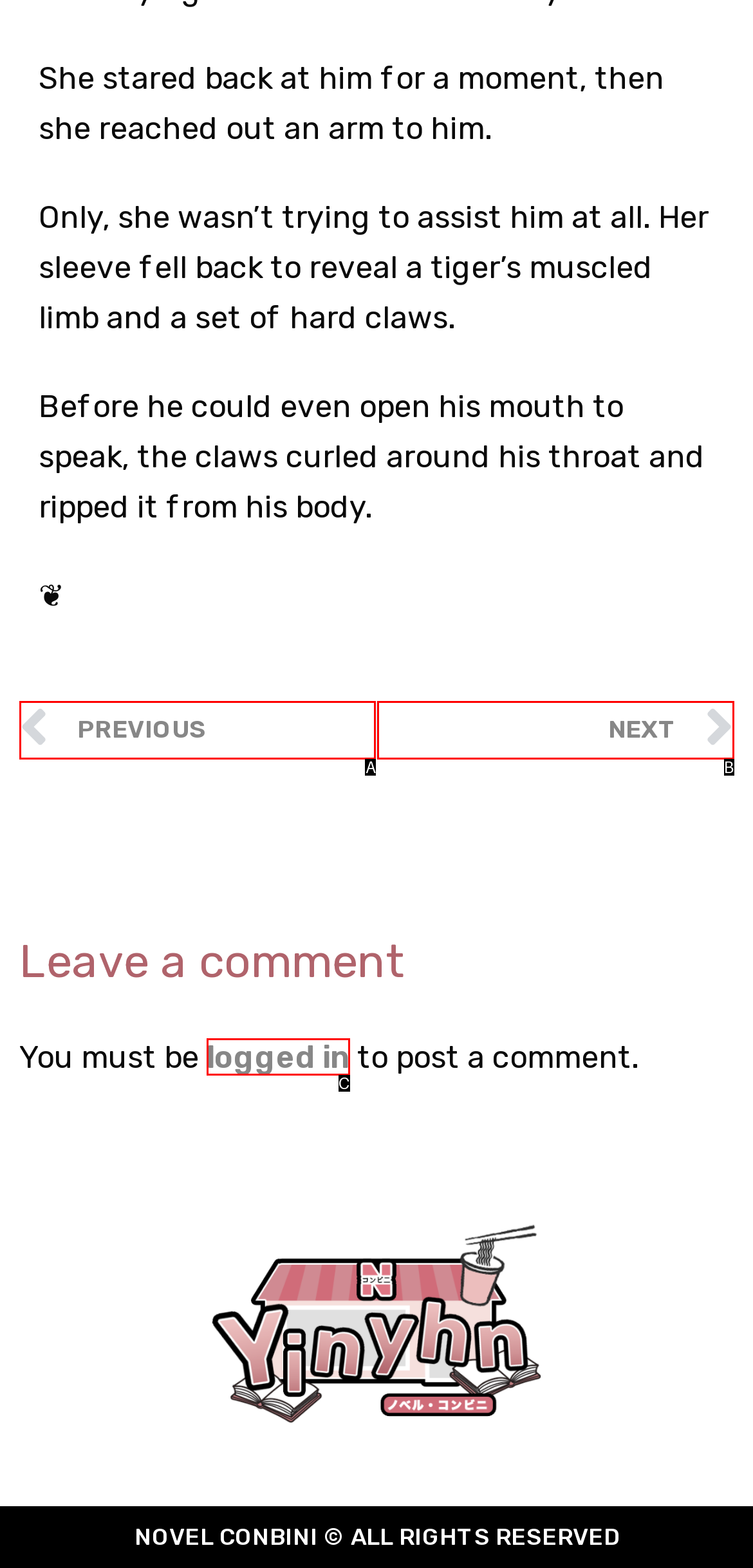What letter corresponds to the UI element described here: PrevPrevious
Reply with the letter from the options provided.

A